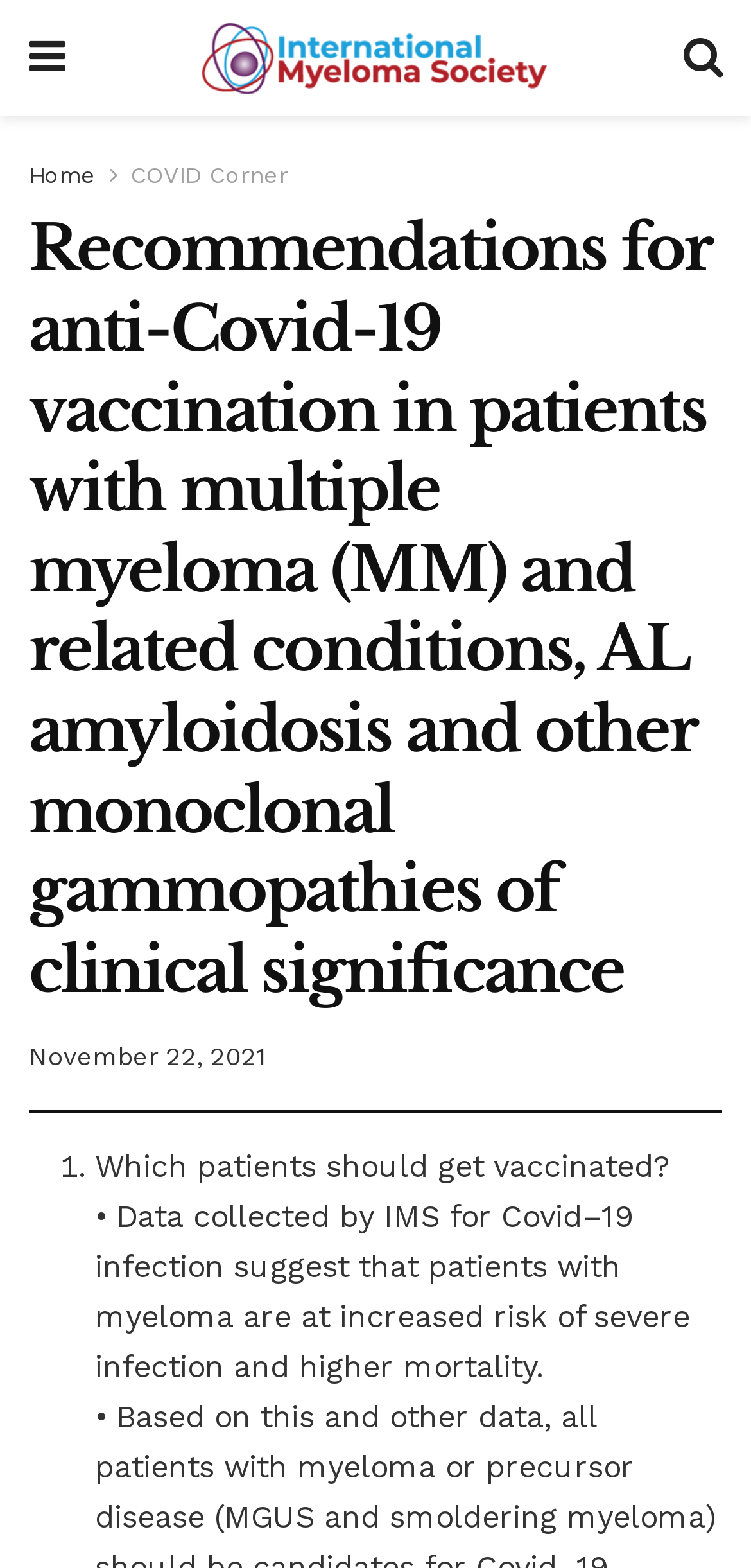Find the bounding box coordinates for the HTML element described in this sentence: "COVID Corner". Provide the coordinates as four float numbers between 0 and 1, in the format [left, top, right, bottom].

[0.174, 0.103, 0.385, 0.12]